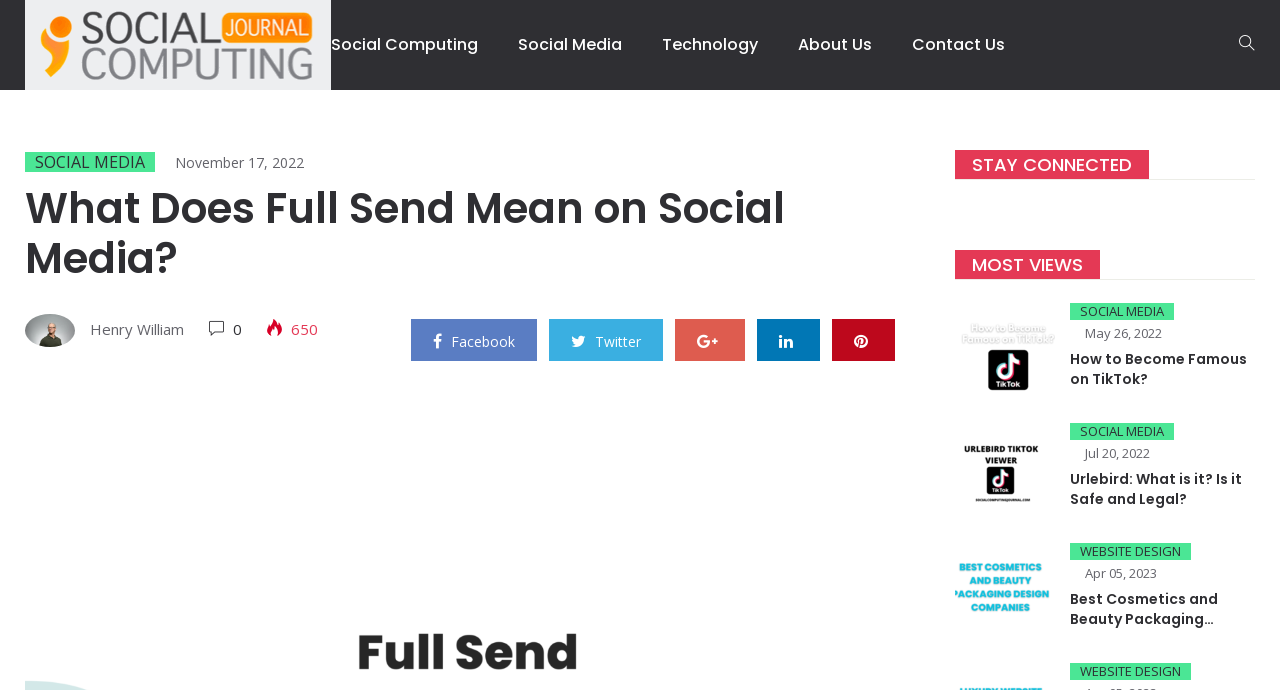Find the headline of the webpage and generate its text content.

What Does Full Send Mean on Social Media?